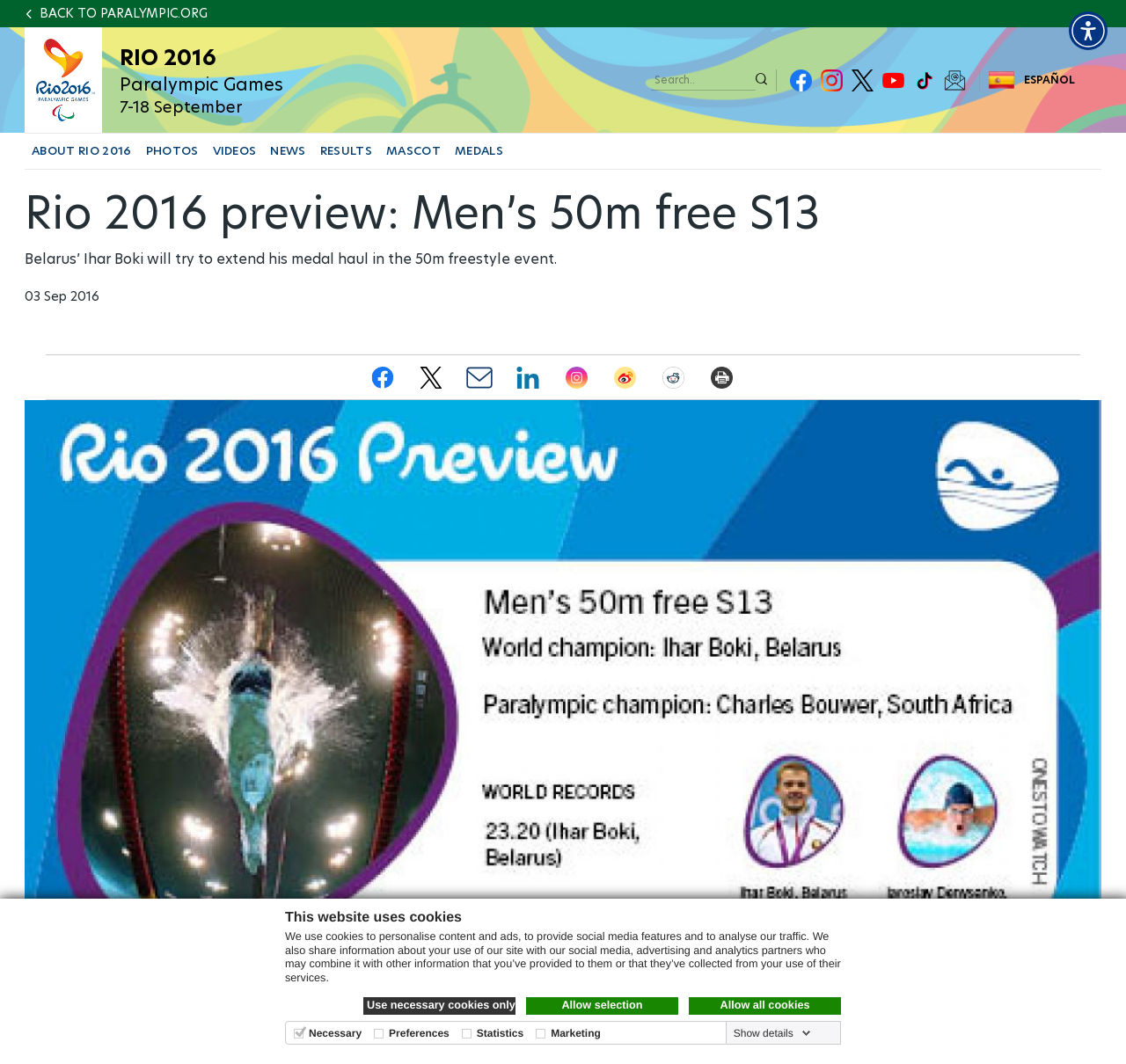Identify the title of the webpage and provide its text content.

Rio 2016 preview: Men’s 50m free S13